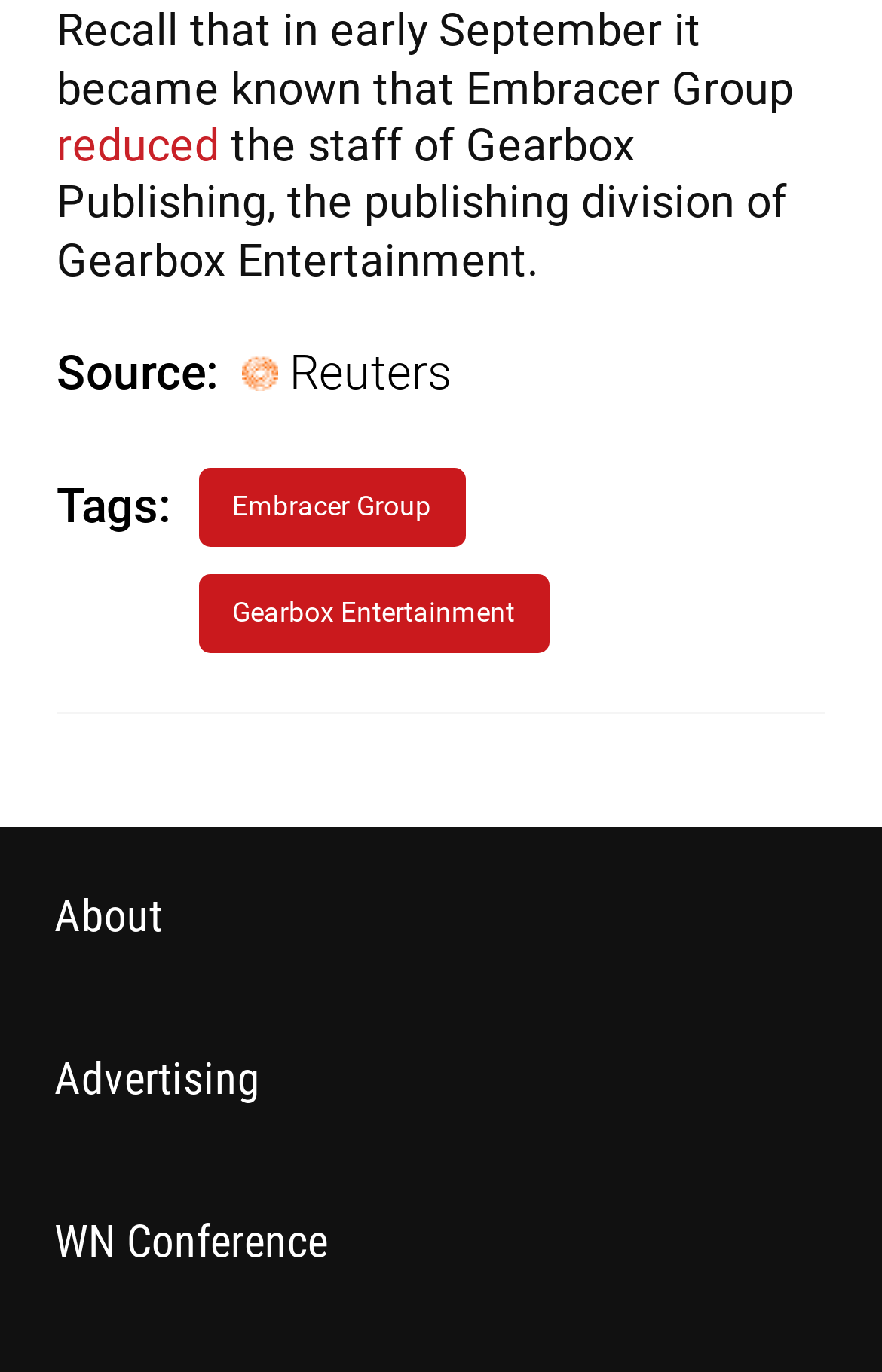What is the company that reduced its staff?
By examining the image, provide a one-word or phrase answer.

Gearbox Publishing